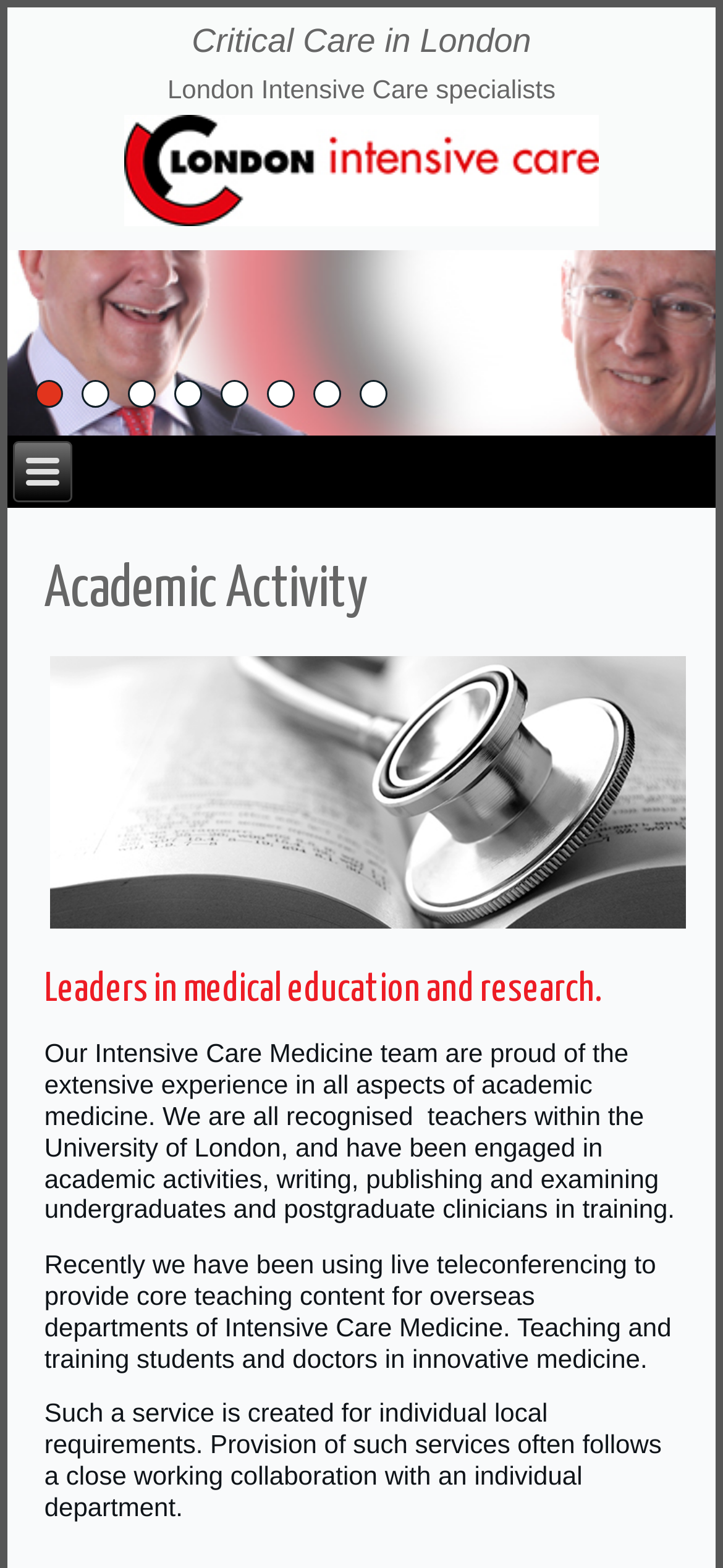Reply to the question below using a single word or brief phrase:
How many paragraphs of text are under the heading 'Leaders in medical education and research.'?

3